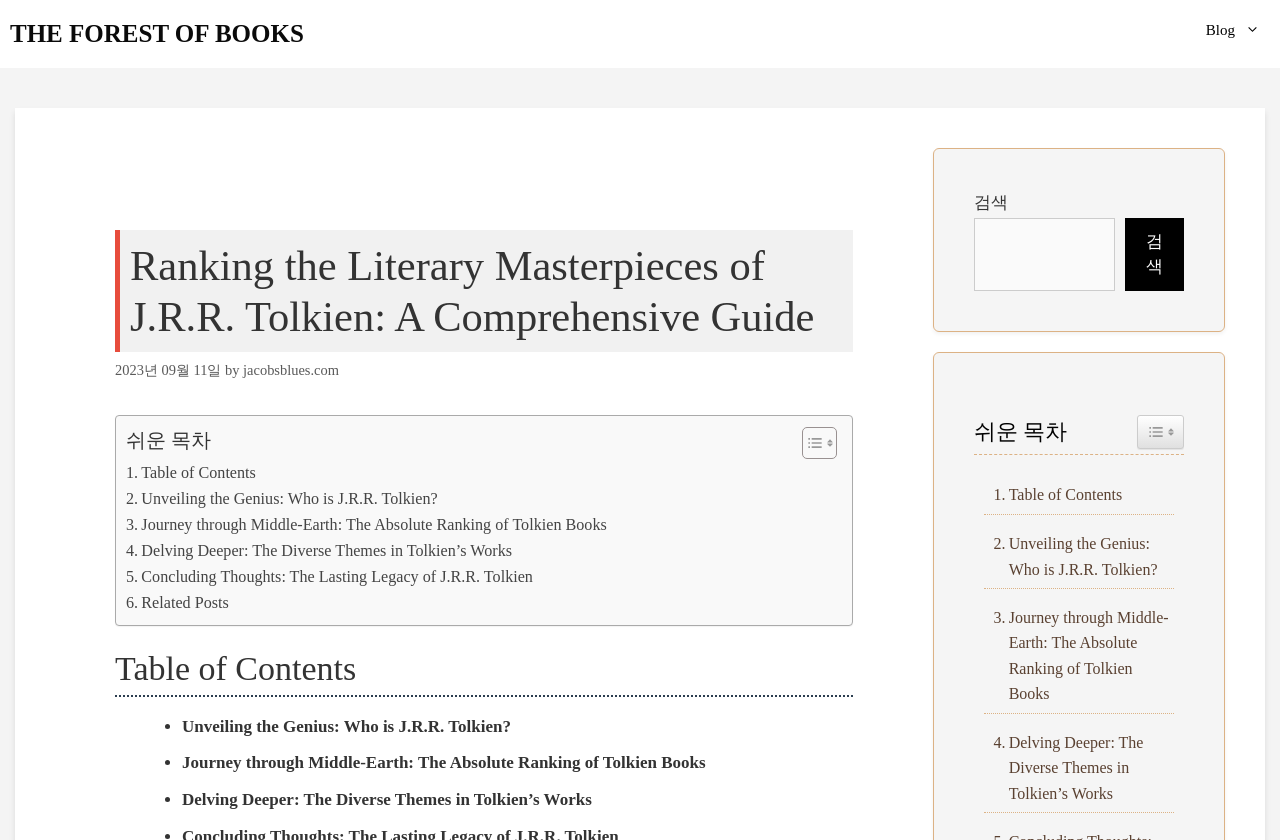Please provide a short answer using a single word or phrase for the question:
What is the name of the website?

The Forest of Books